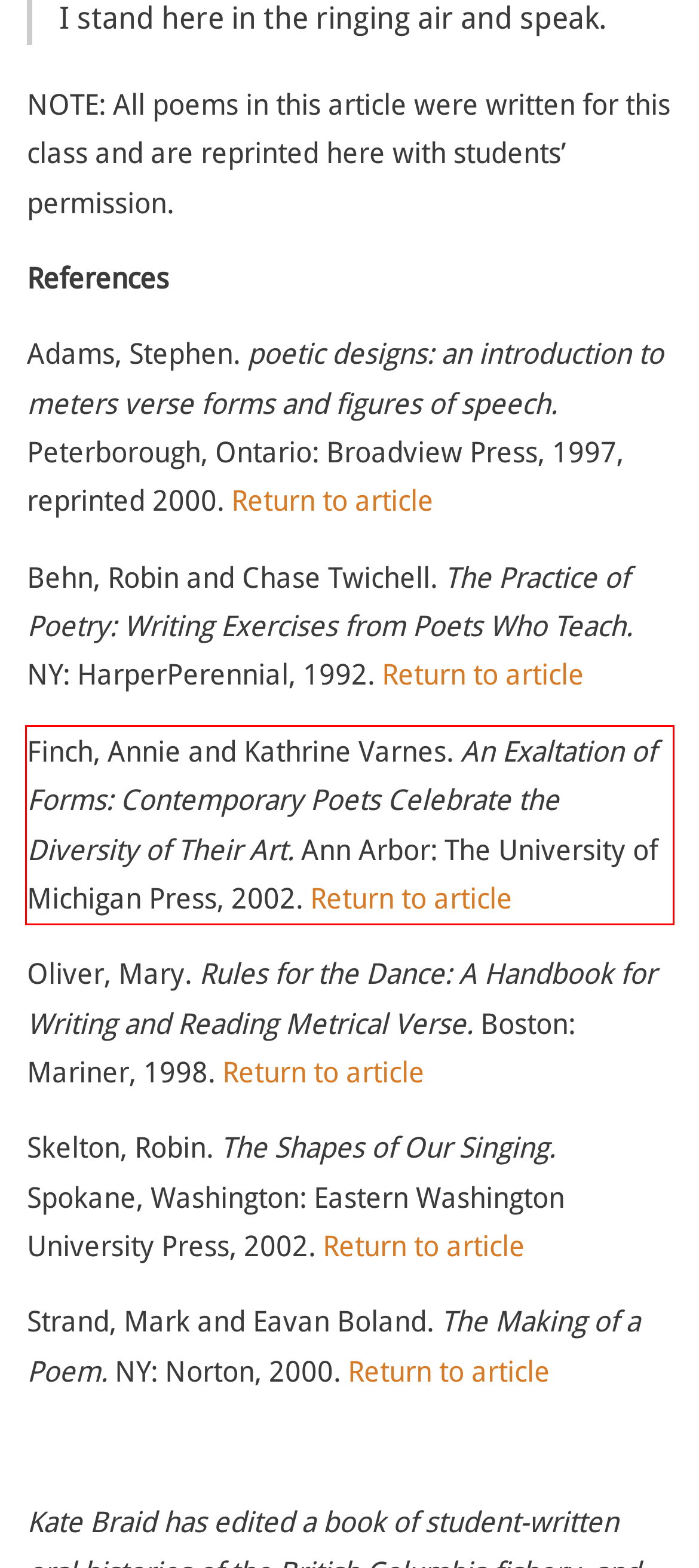You are given a screenshot of a webpage with a UI element highlighted by a red bounding box. Please perform OCR on the text content within this red bounding box.

Finch, Annie and Kathrine Varnes. An Exaltation of Forms: Contemporary Poets Celebrate the Diversity of Their Art. Ann Arbor: The University of Michigan Press, 2002. Return to article